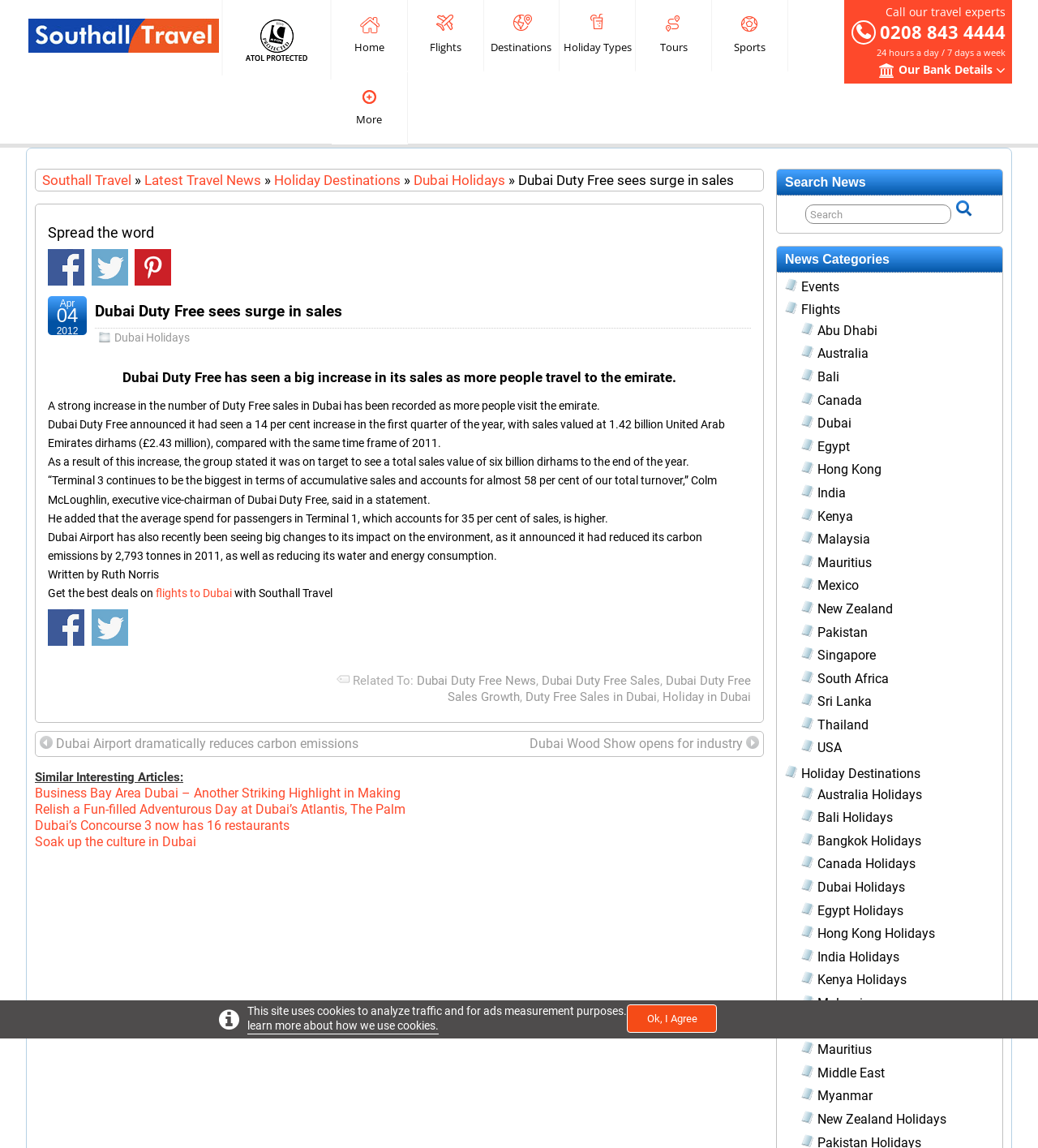Please respond in a single word or phrase: 
What is the name of the executive vice-chairman of Dubai Duty Free?

Colm McLoughlin